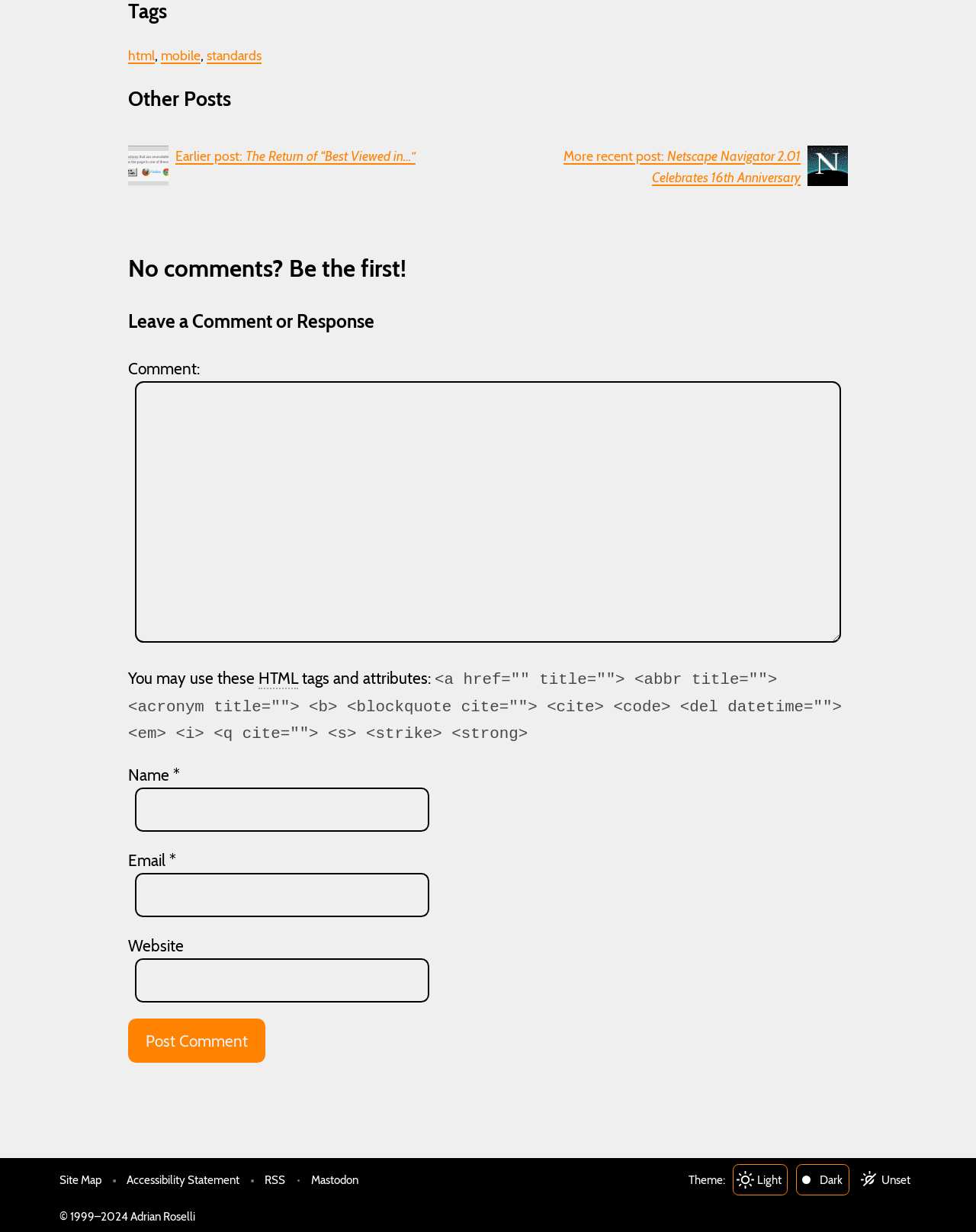Respond concisely with one word or phrase to the following query:
What is the title of the article?

No title